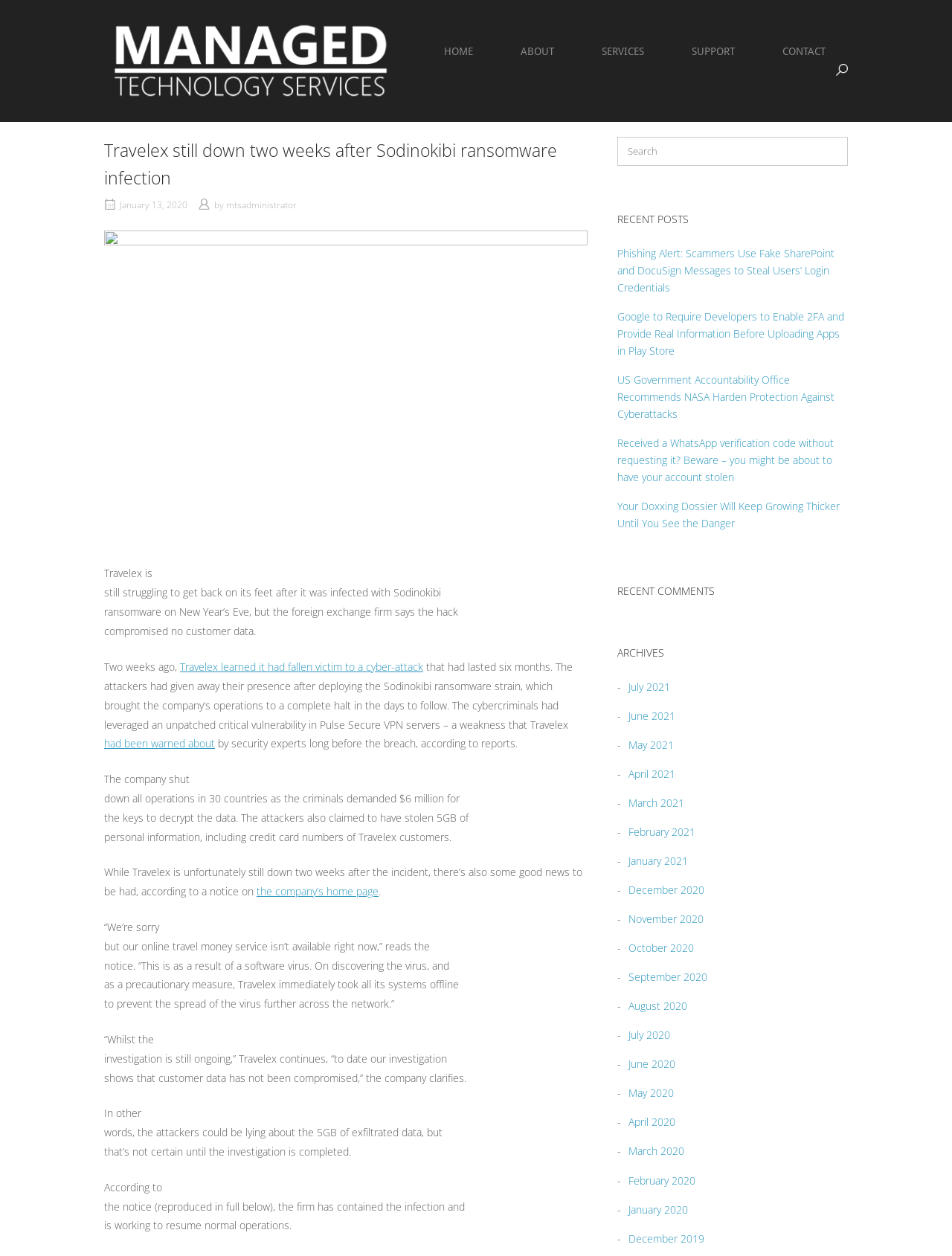Identify the bounding box for the UI element that is described as follows: "had been warned about".

[0.109, 0.586, 0.226, 0.598]